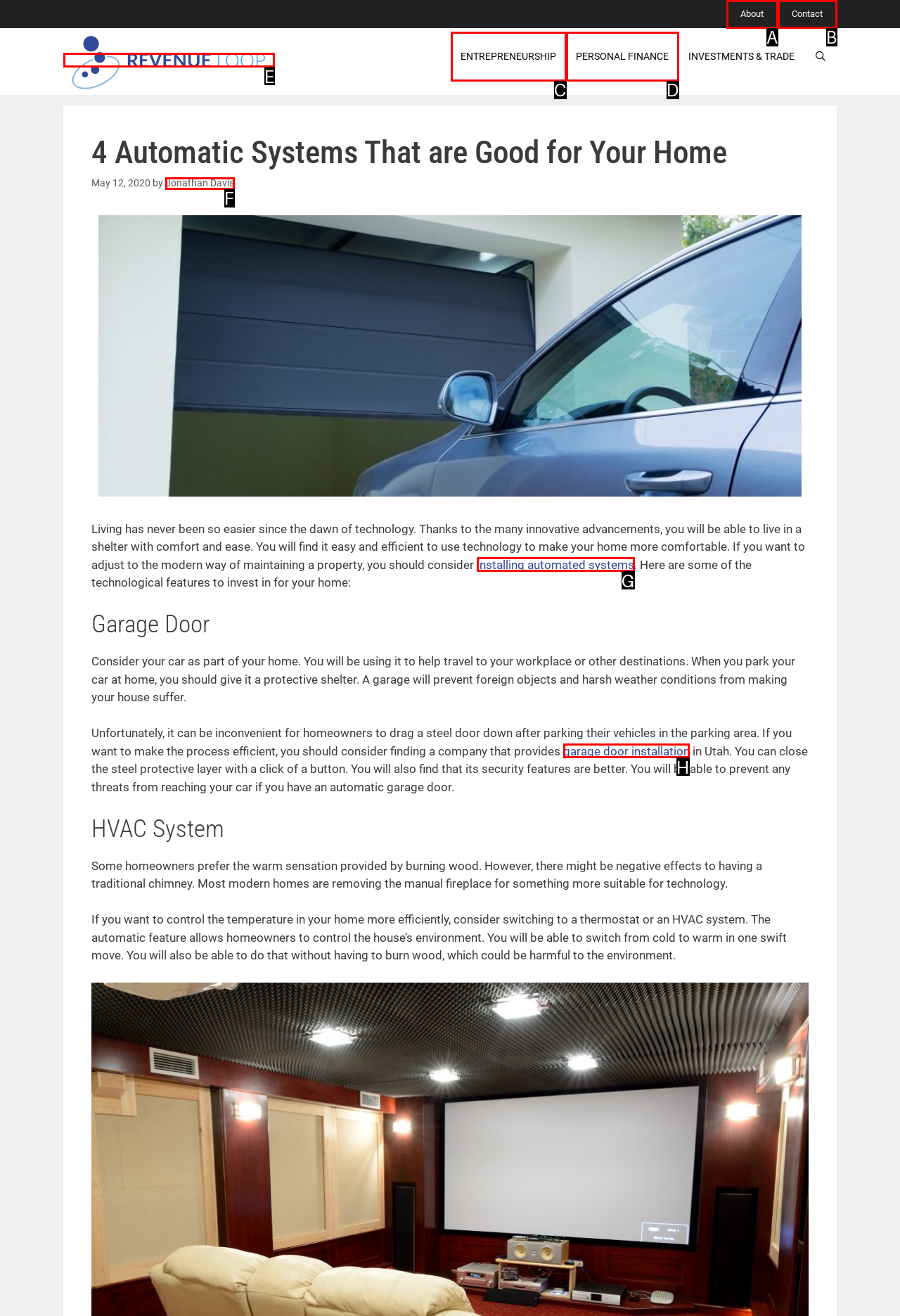Select the HTML element that should be clicked to accomplish the task: Click on the 'garage door installation' link Reply with the corresponding letter of the option.

H